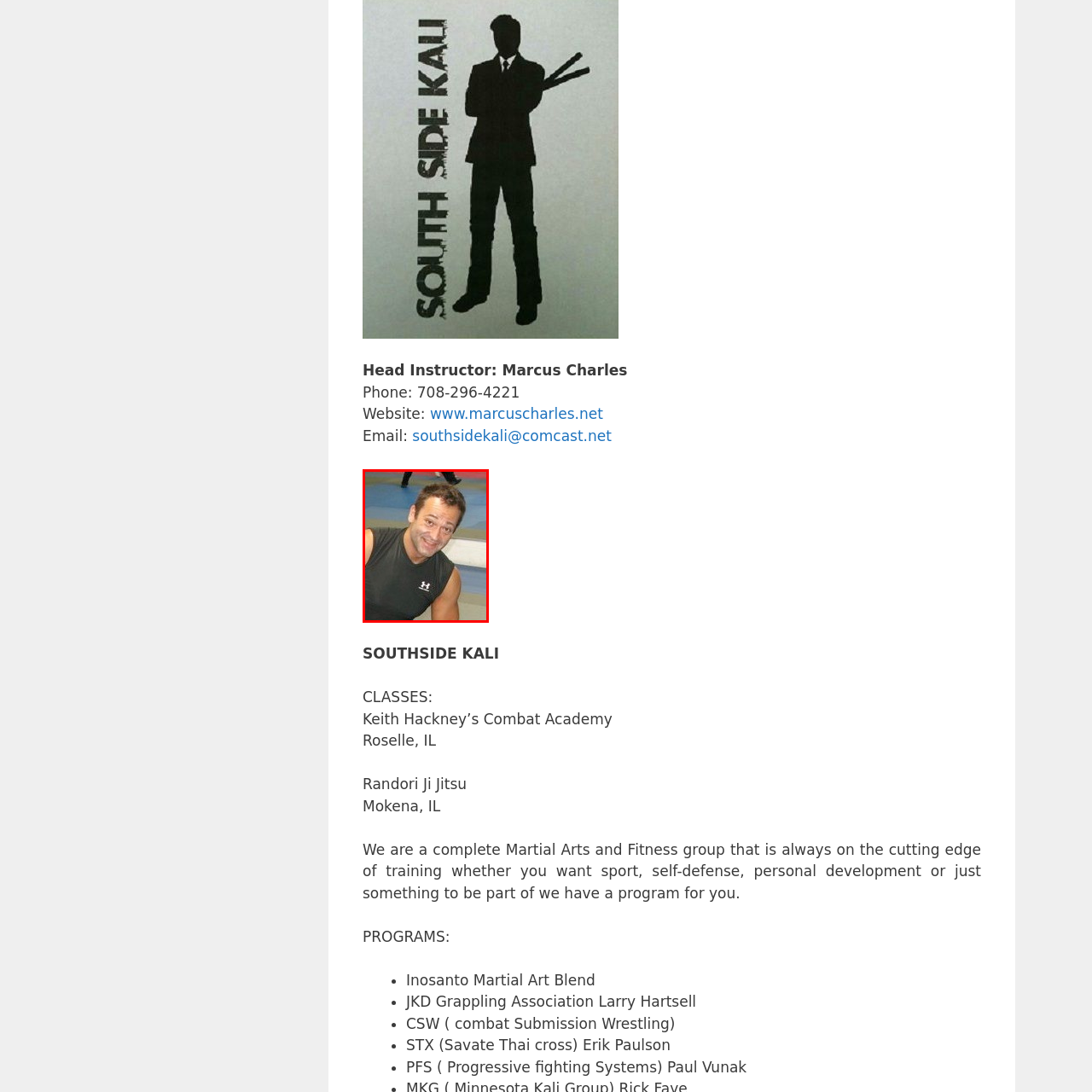What type of environment is featured in the background?
Check the image inside the red boundary and answer the question using a single word or brief phrase.

Martial arts training environment